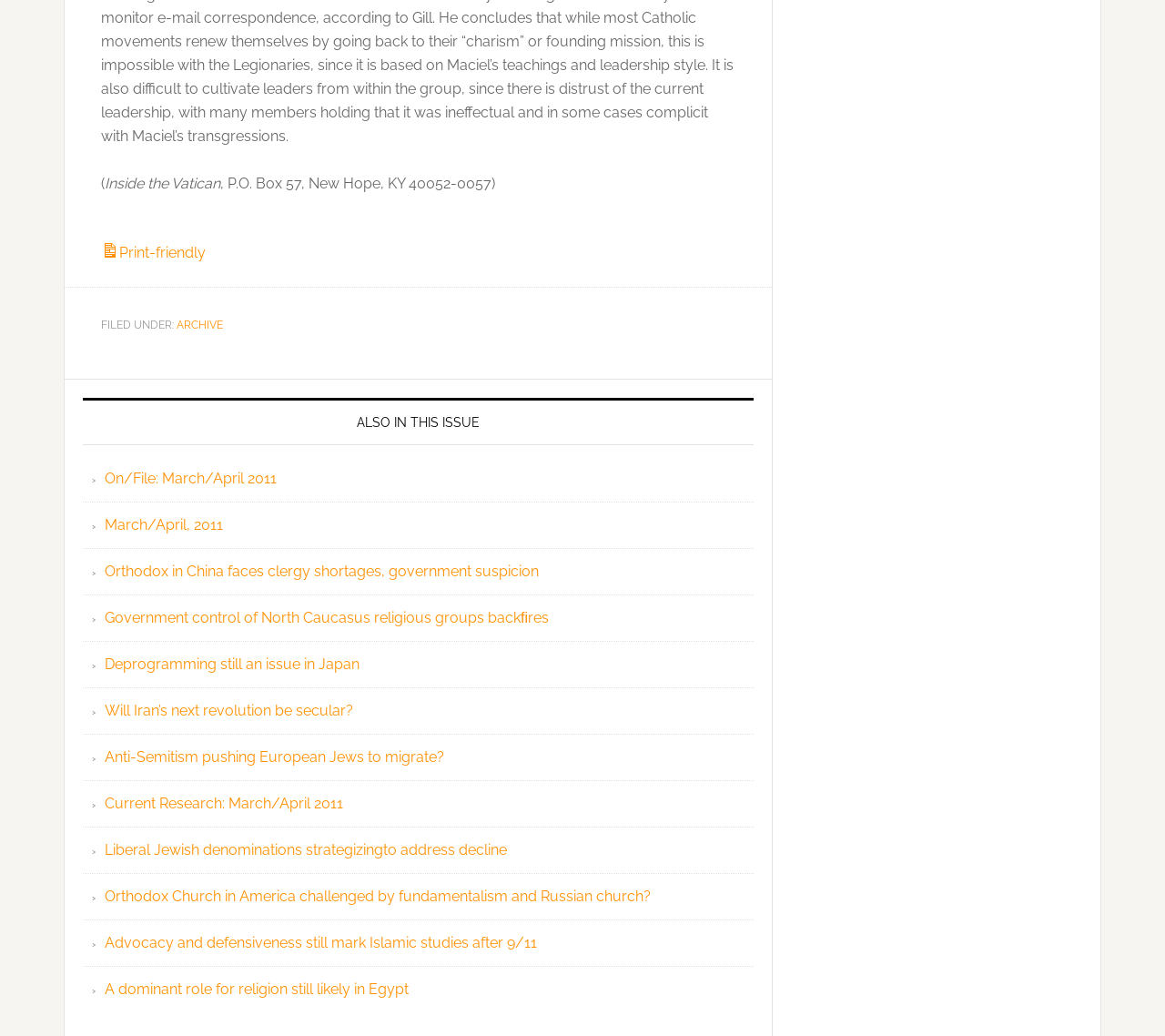Please specify the bounding box coordinates of the clickable region necessary for completing the following instruction: "Read On/File: March/April 2011". The coordinates must consist of four float numbers between 0 and 1, i.e., [left, top, right, bottom].

[0.09, 0.454, 0.238, 0.47]